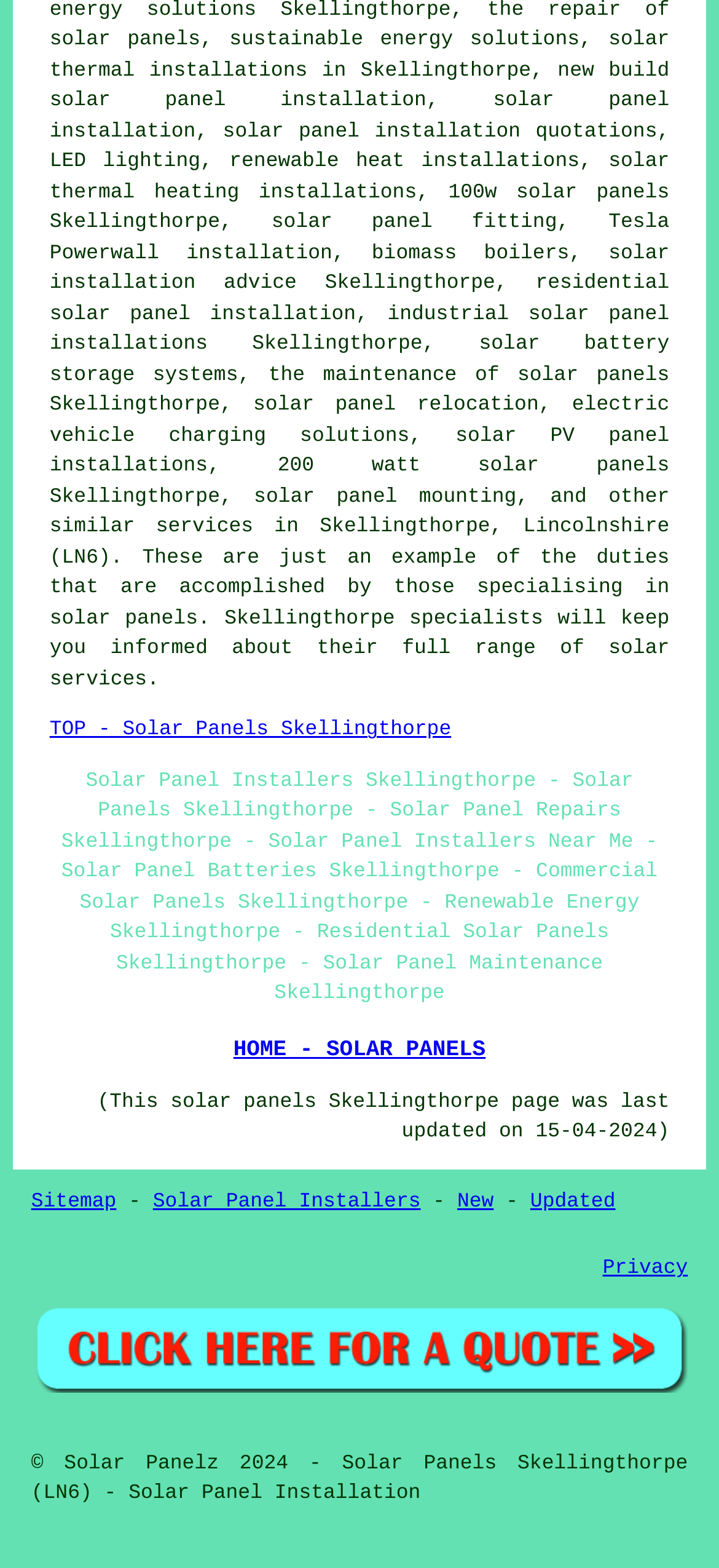Locate the bounding box coordinates of the clickable area needed to fulfill the instruction: "Visit 'Solar Panel Installers'".

[0.213, 0.76, 0.585, 0.774]